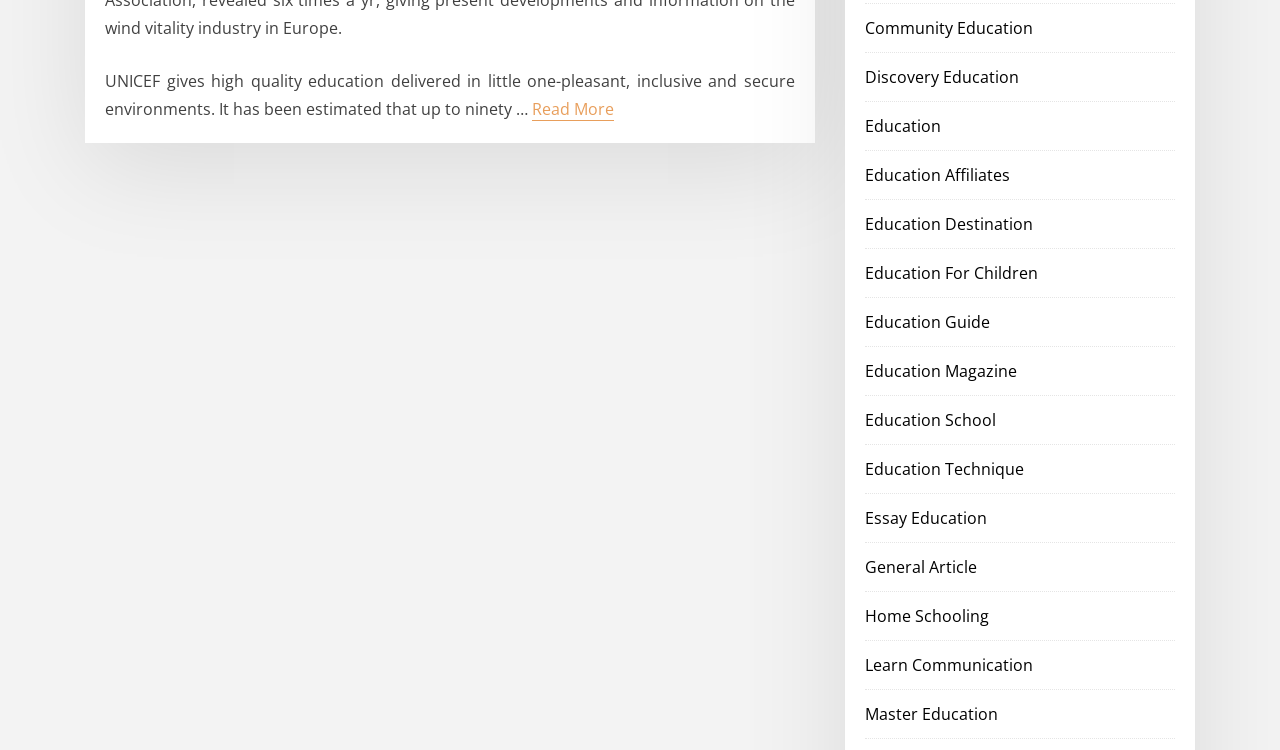Give a concise answer of one word or phrase to the question: 
Where is the 'Education Guide' link located?

Right side of the page